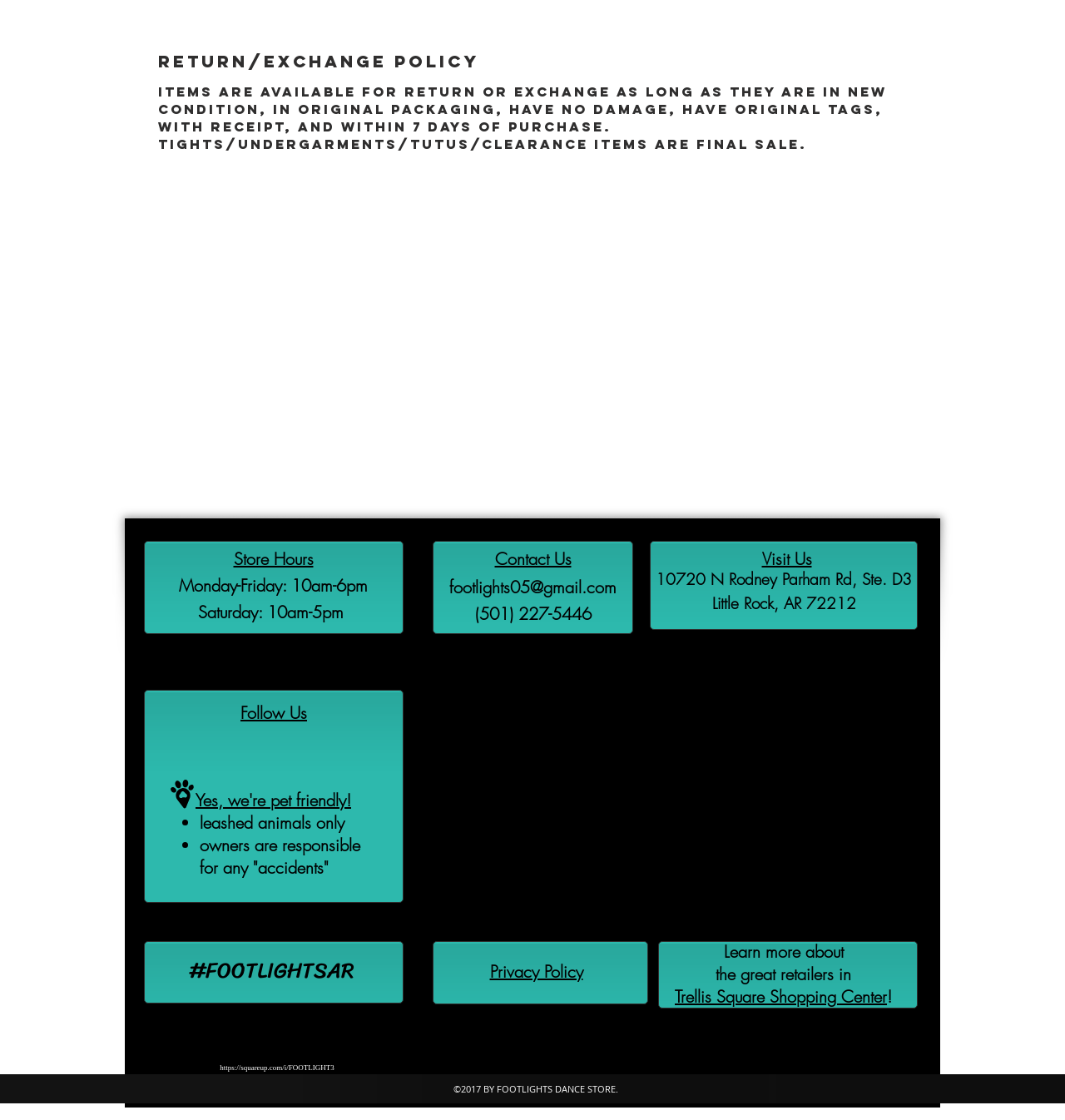Identify the bounding box of the HTML element described as: "aria-label="facebook"".

[0.238, 0.659, 0.276, 0.695]